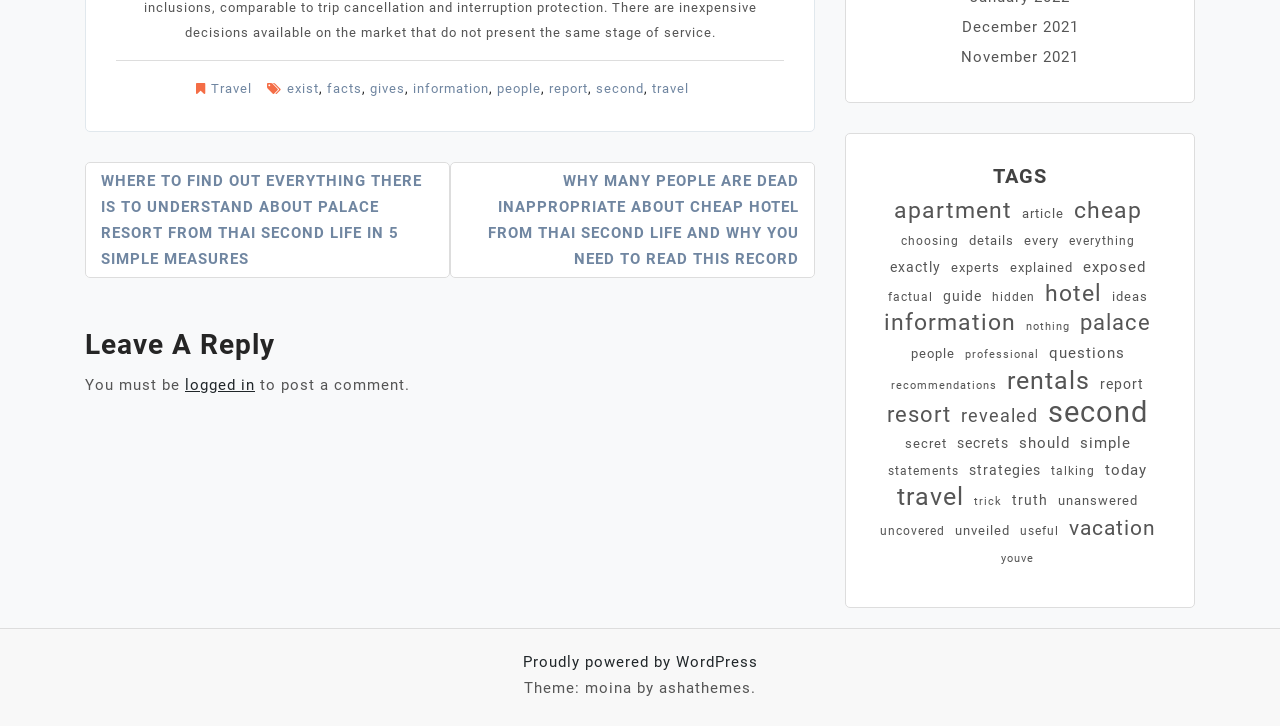How many months are listed in the archive? Please answer the question using a single word or phrase based on the image.

2